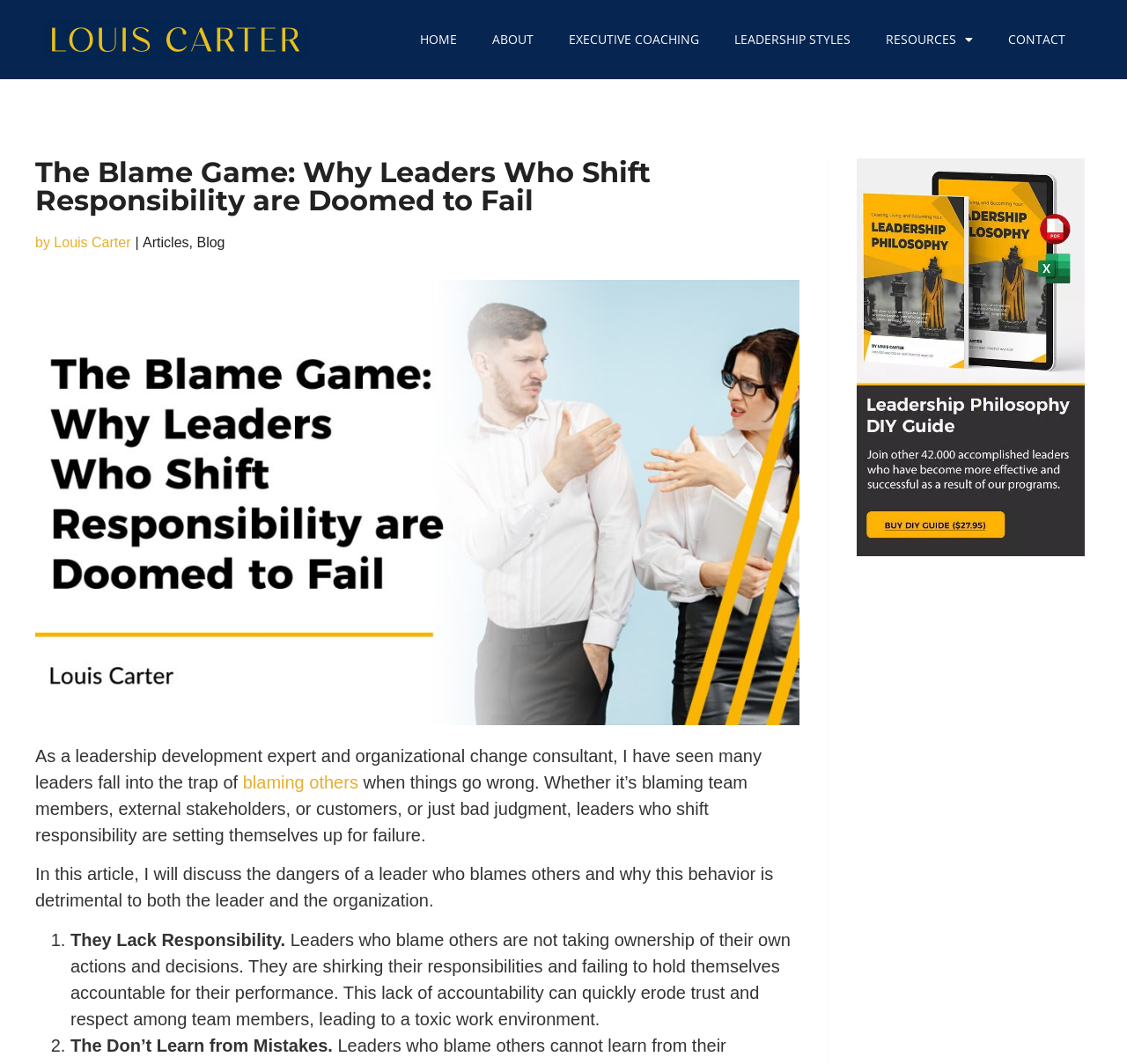Create a detailed summary of all the visual and textual information on the webpage.

The webpage appears to be an article titled "The Blame Game: Why Leaders Who Shift Responsibility are Doomed to Fail" by Louis Carter. At the top of the page, there is a navigation menu with links to "HOME", "ABOUT", "EXECUTIVE COACHING", "LEADERSHIP STYLES", "RESOURCES", and "CONTACT". 

Below the navigation menu, the article title is displayed prominently, accompanied by a smaller text indicating the author's name. An image related to the article title is placed below the title. 

The article begins with an introduction, where the author explains that they have seen many leaders fall into the trap of blaming others when things go wrong. The author then mentions that they will discuss the dangers of a leader who blames others and why this behavior is detrimental to both the leader and the organization.

The article is divided into sections, with numbered list markers. The first section is titled "They Lack Responsibility", where the author explains that leaders who blame others are not taking ownership of their own actions and decisions. The second section is titled "The Don’t Learn from Mistakes", but the content of this section is not fully described in the provided accessibility tree.

On the right side of the page, there is a link to "Articles" and "Blog", separated by a vertical line. At the bottom of the page, there is a progress bar, but its purpose is unclear.